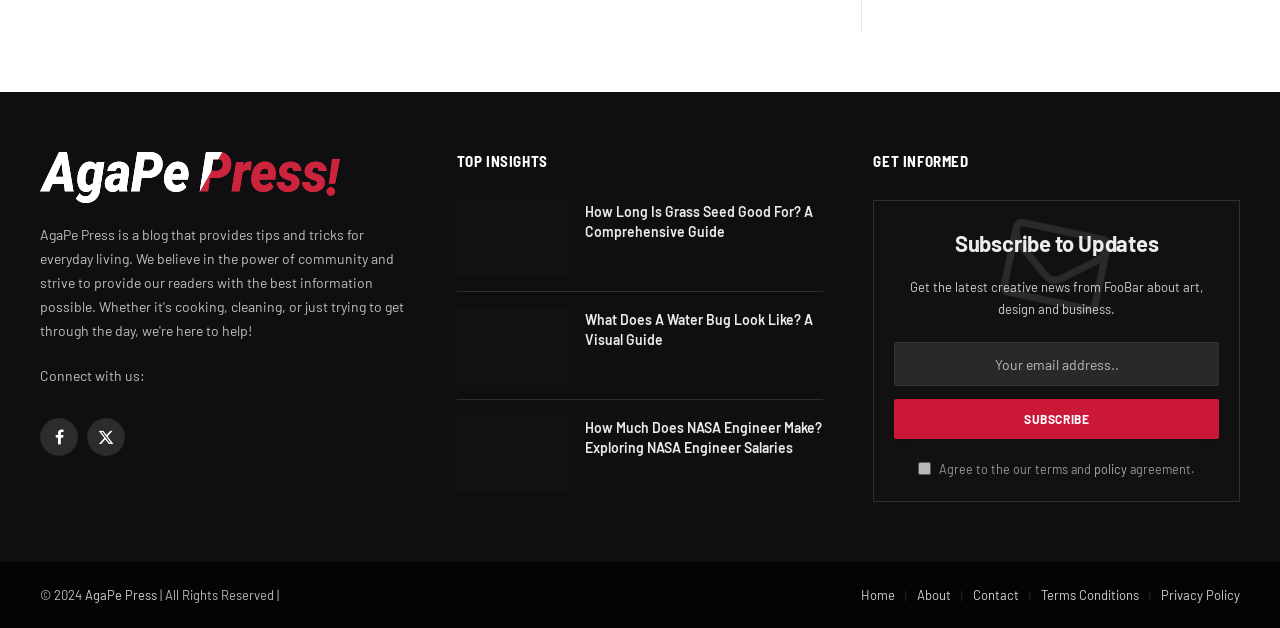Kindly determine the bounding box coordinates for the clickable area to achieve the given instruction: "Connect with us on Facebook".

[0.031, 0.664, 0.061, 0.725]